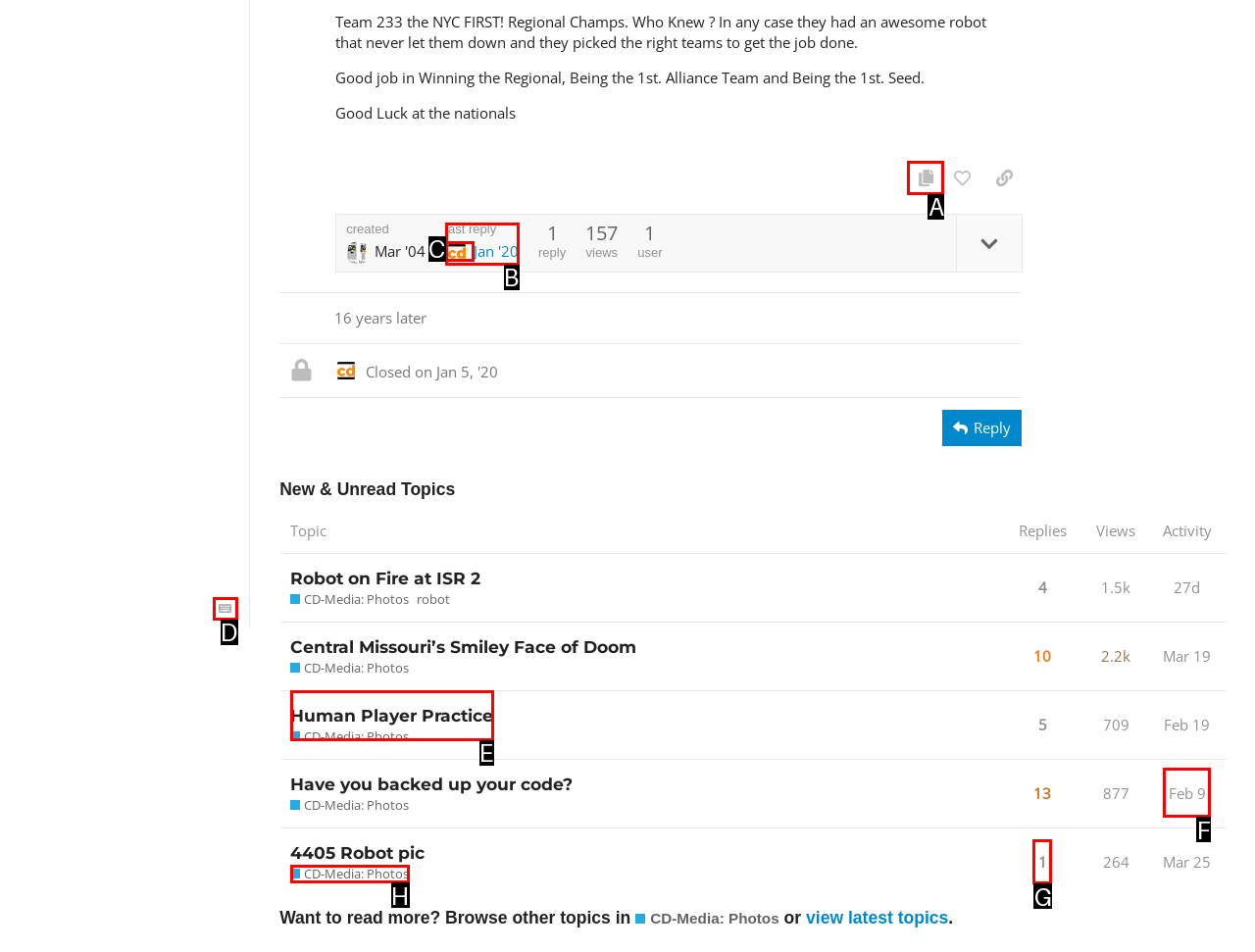Given the description: Human Player Practice, select the HTML element that matches it best. Reply with the letter of the chosen option directly.

E